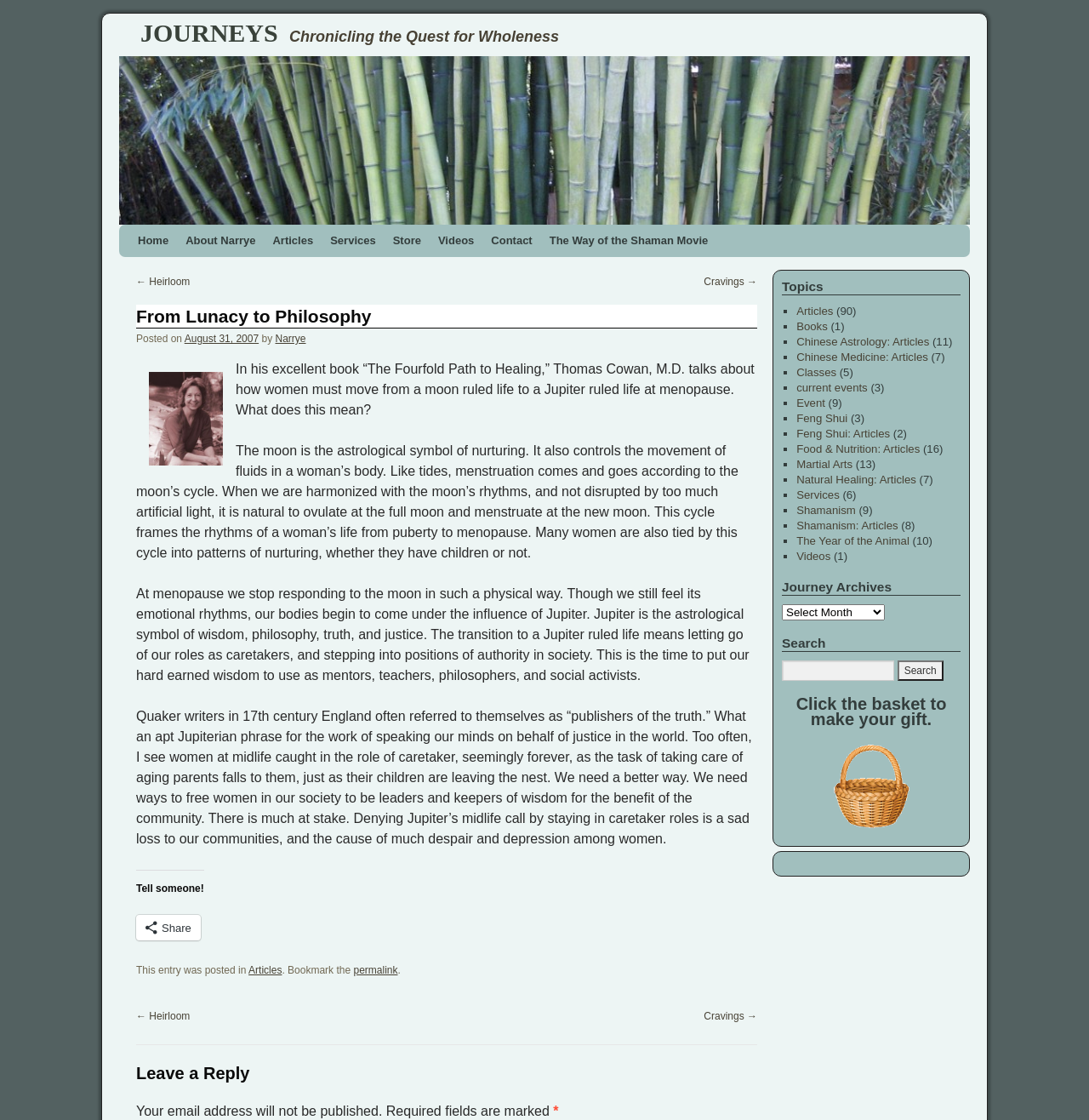What is the date of the article?
Answer the question with a single word or phrase derived from the image.

August 31, 2007